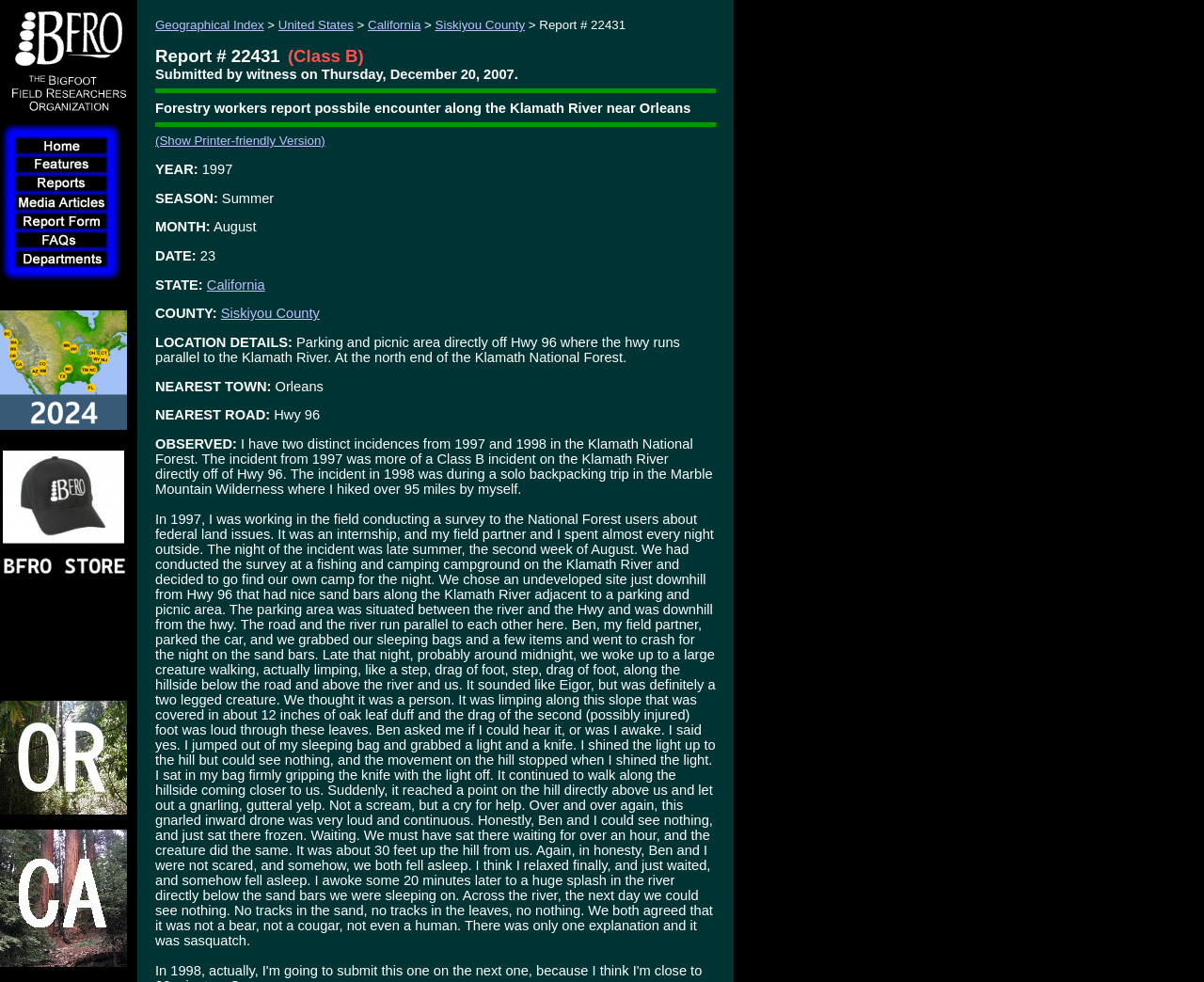What is the logo of the organization?
Please provide a comprehensive answer based on the information in the image.

The logo is located at the top left corner of the webpage, inside a table cell. It is an image with the text 'Bigfoot Field Researchers Organization'.